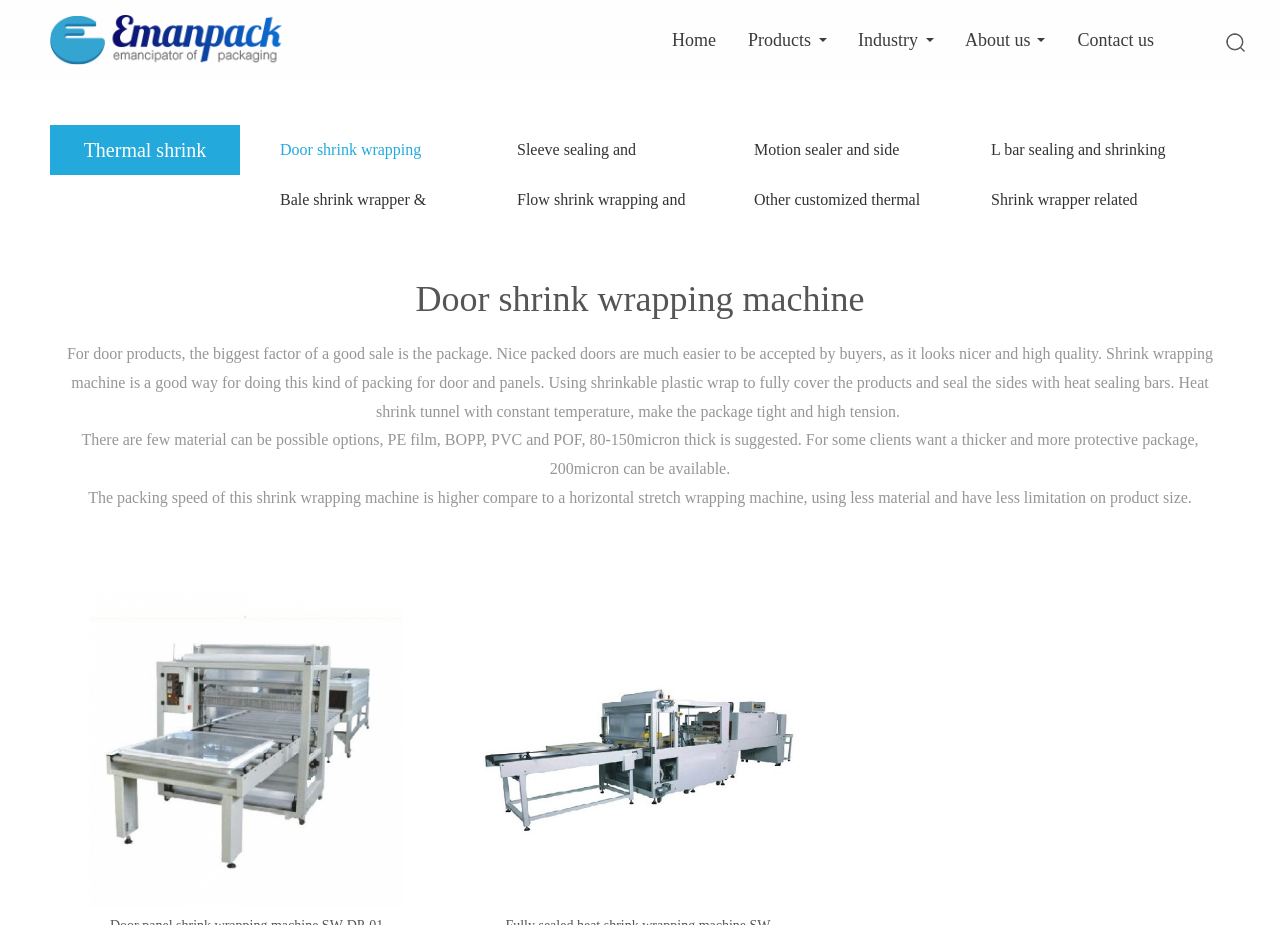What materials can be used for shrink wrapping?
Respond with a short answer, either a single word or a phrase, based on the image.

PE film, BOPP, PVC, POF